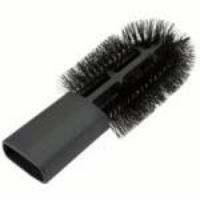What is the price of the Miele SHB-20 Radiator Brush?
Based on the image, give a concise answer in the form of a single word or short phrase.

$30